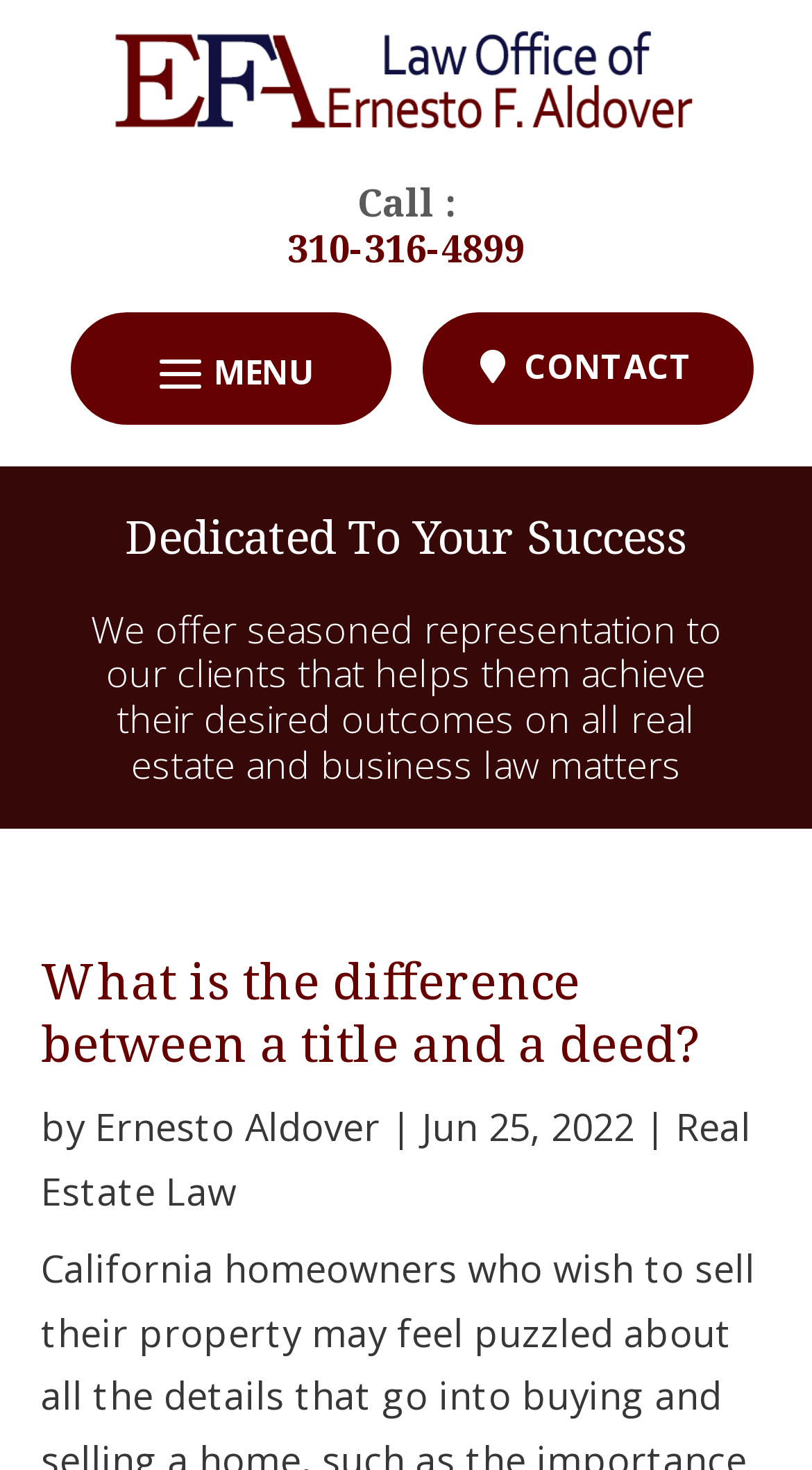Find the bounding box coordinates for the HTML element described as: "310-316-4899". The coordinates should consist of four float values between 0 and 1, i.e., [left, top, right, bottom].

[0.354, 0.151, 0.646, 0.185]